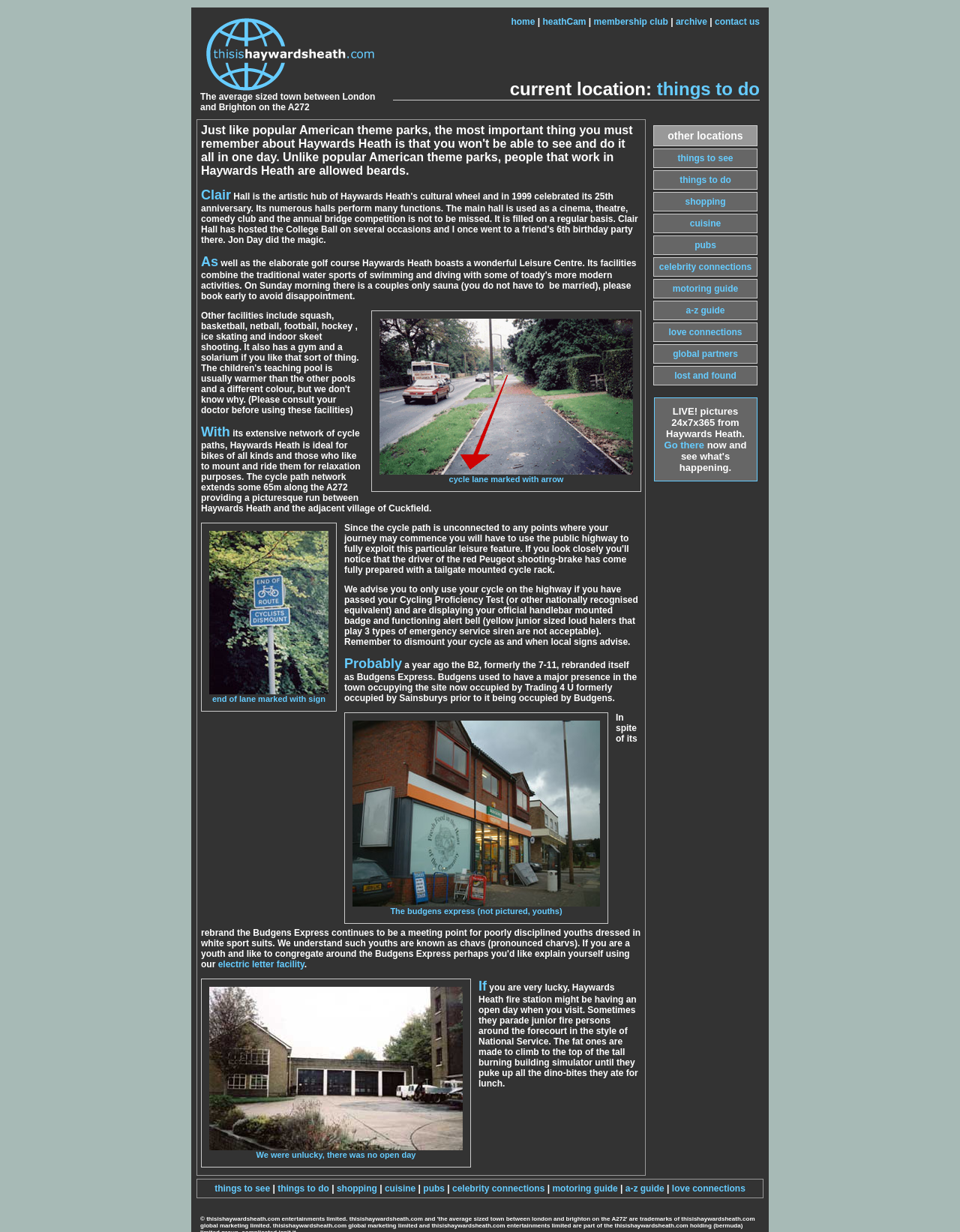Find and specify the bounding box coordinates that correspond to the clickable region for the instruction: "view things to do".

[0.409, 0.064, 0.791, 0.082]